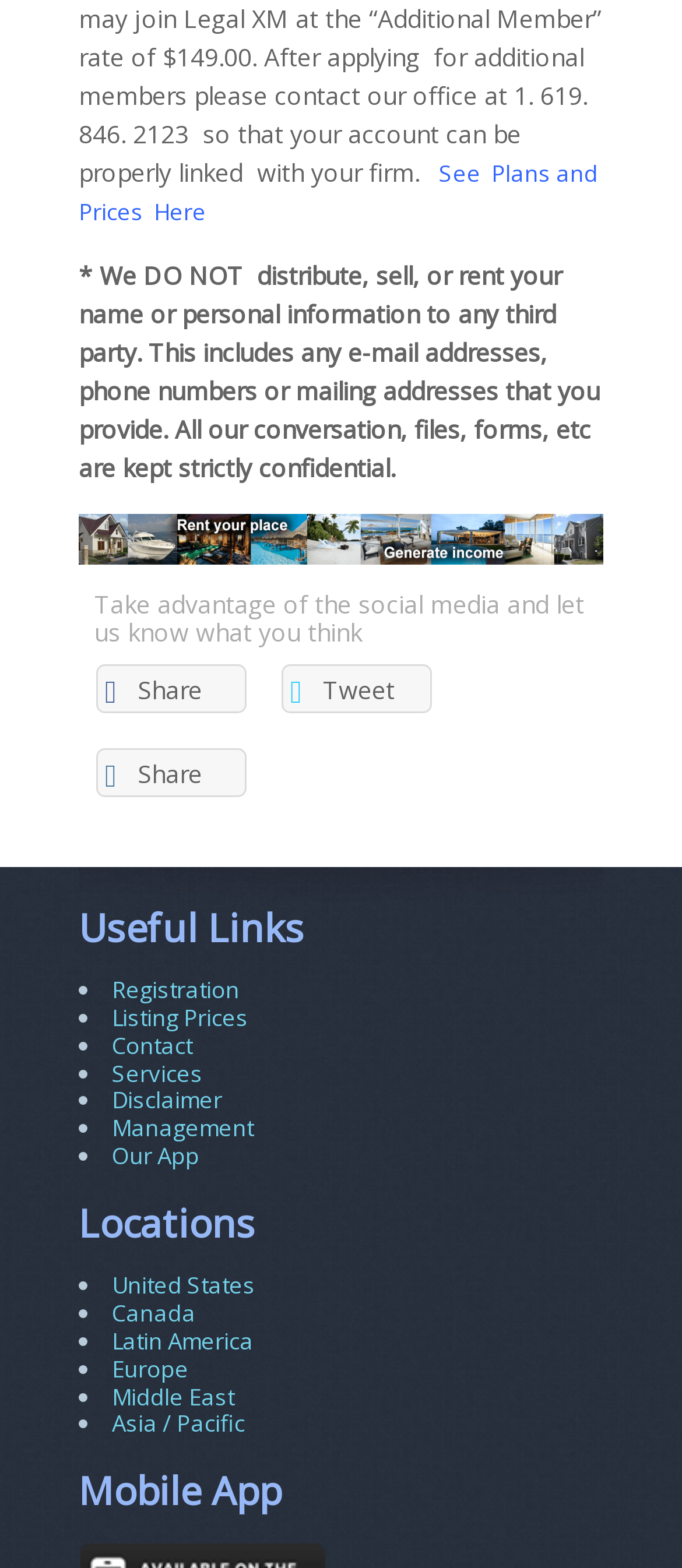Provide a one-word or short-phrase answer to the question:
How can users share their thoughts on social media?

Through Share, Tweet, and Share links